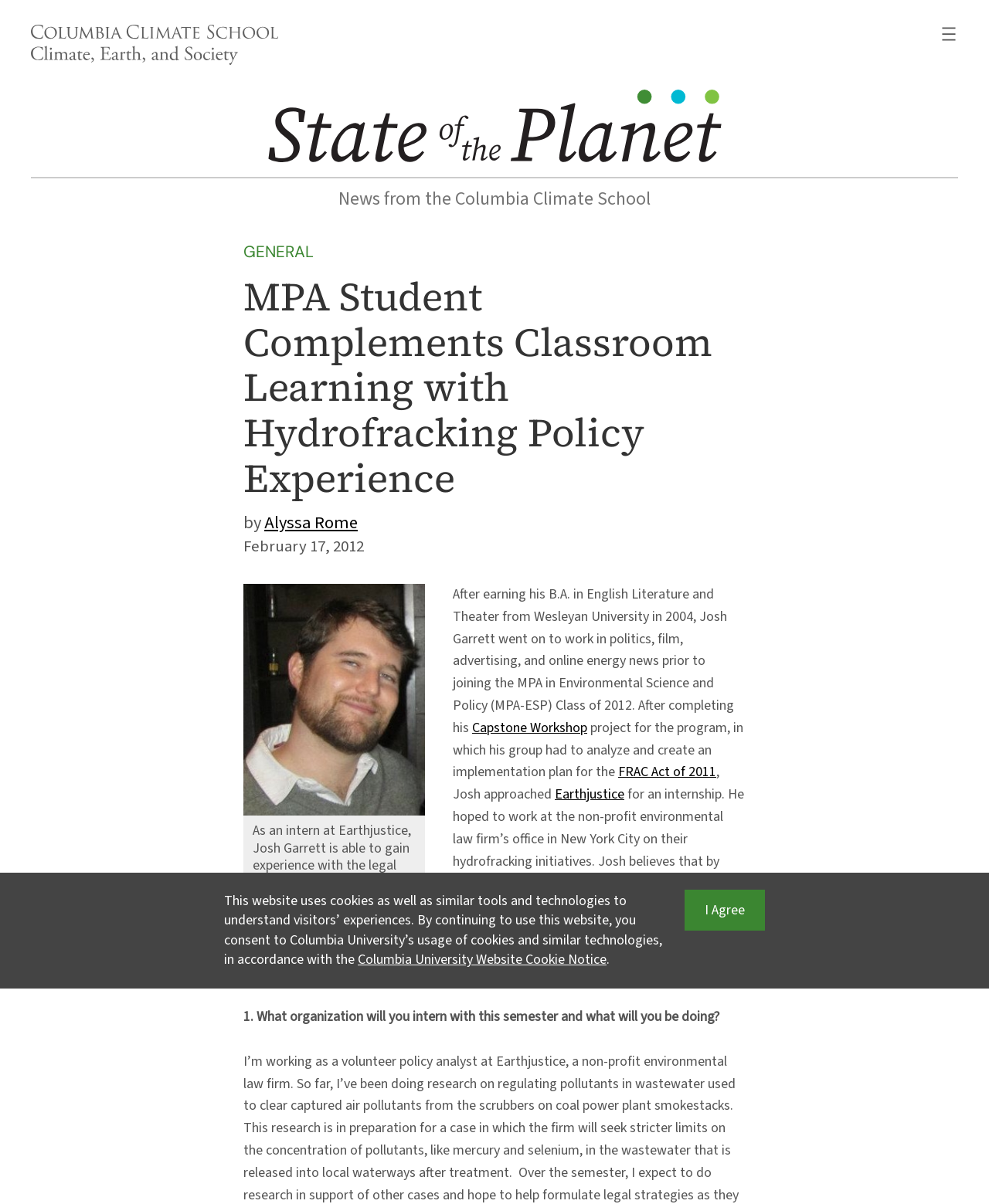Look at the image and answer the question in detail:
What is the topic of Josh's capstone project?

The article mentions that Josh's group had to analyze and create an implementation plan for the FRAC Act of 2011 as part of their capstone project for the MPA-ESP program.